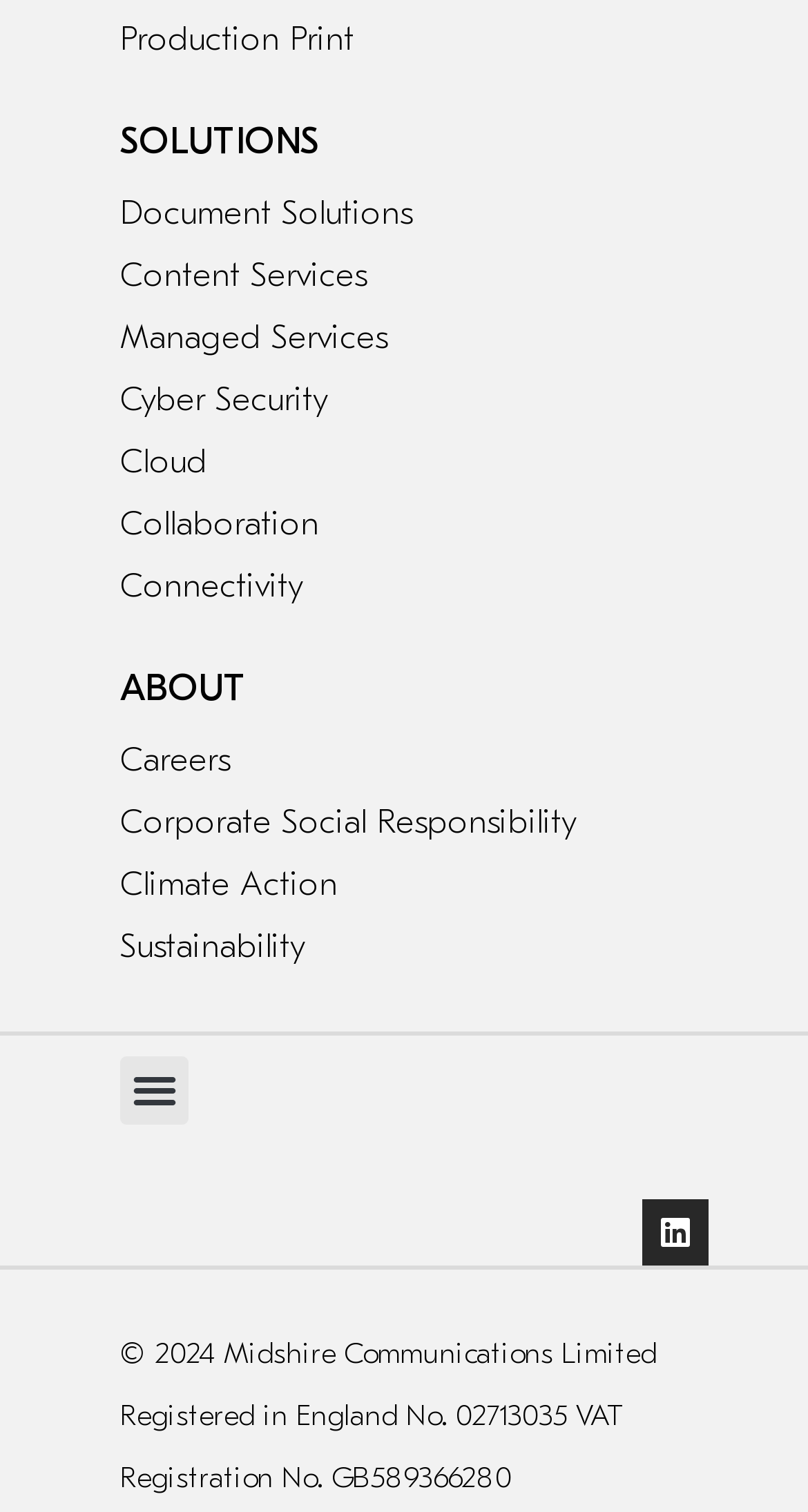Please locate the bounding box coordinates of the element that should be clicked to complete the given instruction: "Visit the Linkedin page".

[0.795, 0.793, 0.877, 0.837]